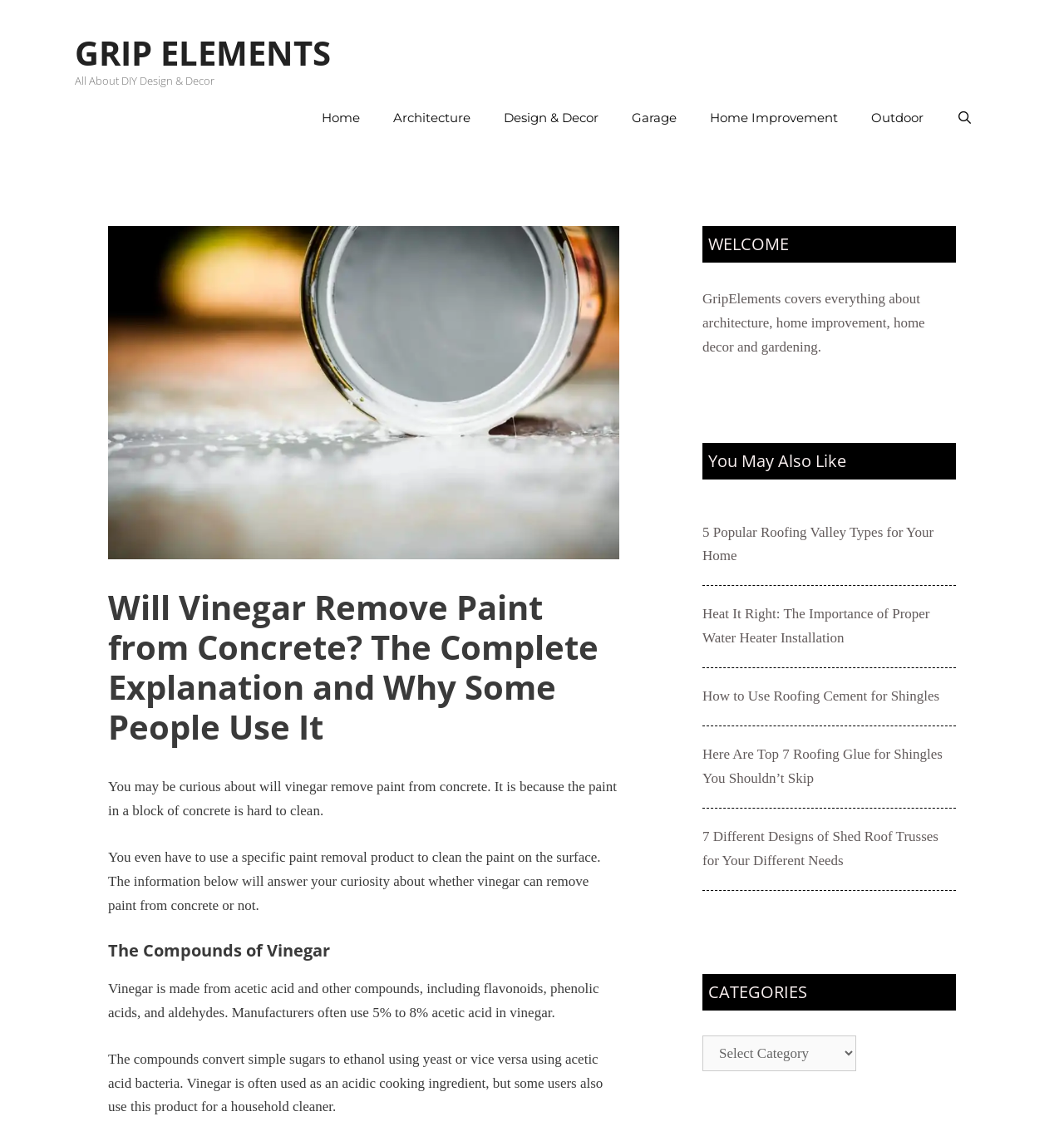What is the purpose of vinegar?
Examine the image closely and answer the question with as much detail as possible.

According to the webpage content, vinegar is not only used as an acidic cooking ingredient but also as a household cleaner, and some users use it for this purpose.